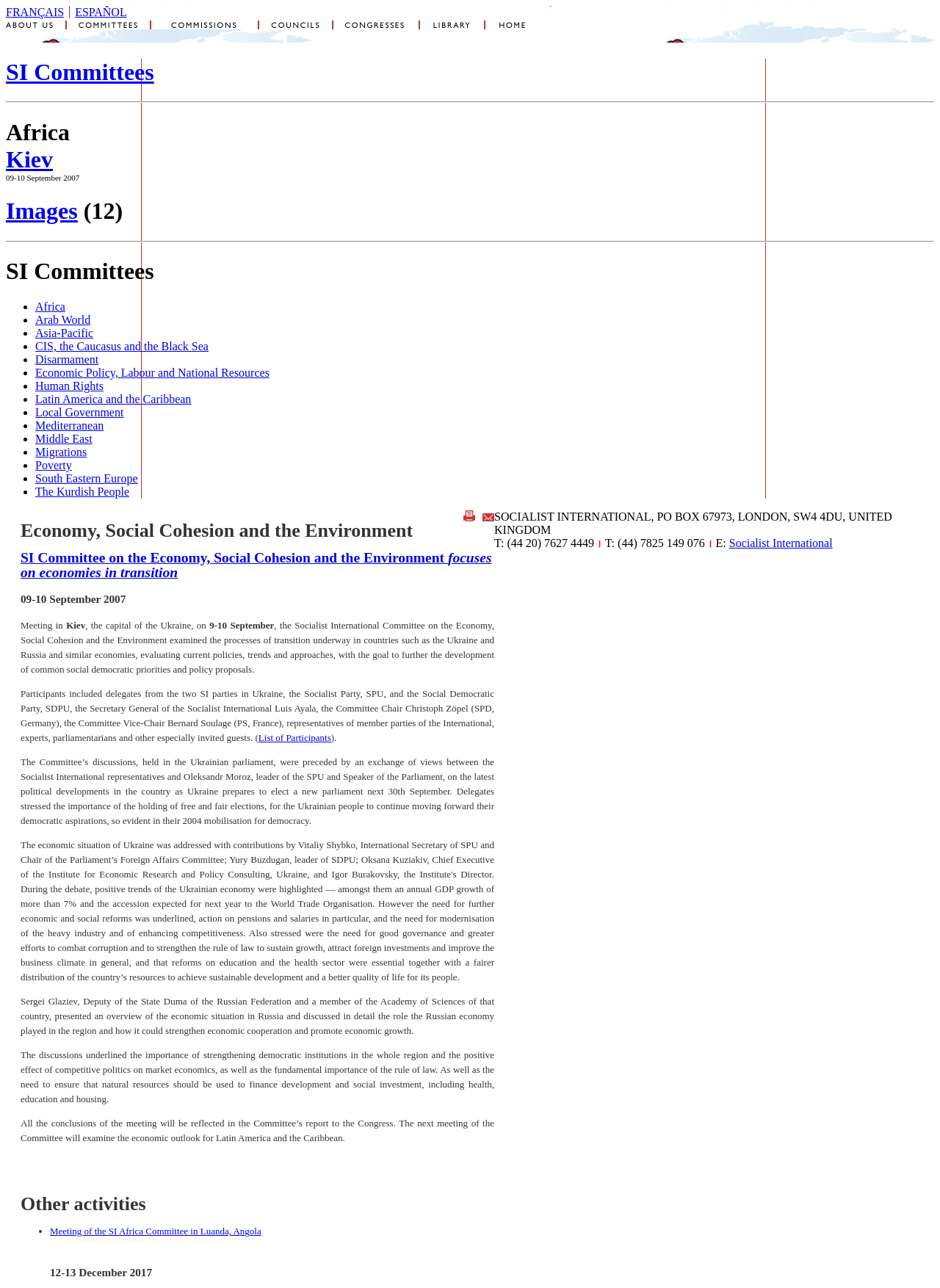Give the bounding box coordinates for this UI element: "Asia-Pacific". The coordinates should be four float numbers between 0 and 1, arranged as [left, top, right, bottom].

[0.038, 0.254, 0.099, 0.264]